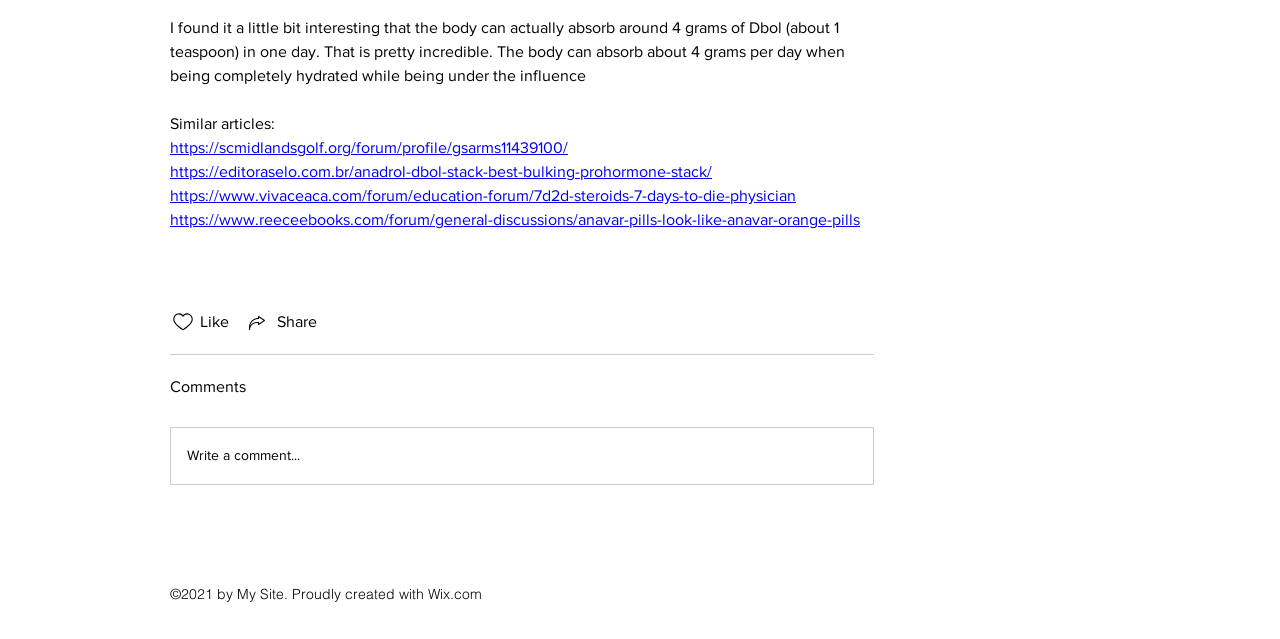Please identify the bounding box coordinates of the element's region that I should click in order to complete the following instruction: "Read similar article". The bounding box coordinates consist of four float numbers between 0 and 1, i.e., [left, top, right, bottom].

[0.133, 0.217, 0.444, 0.244]